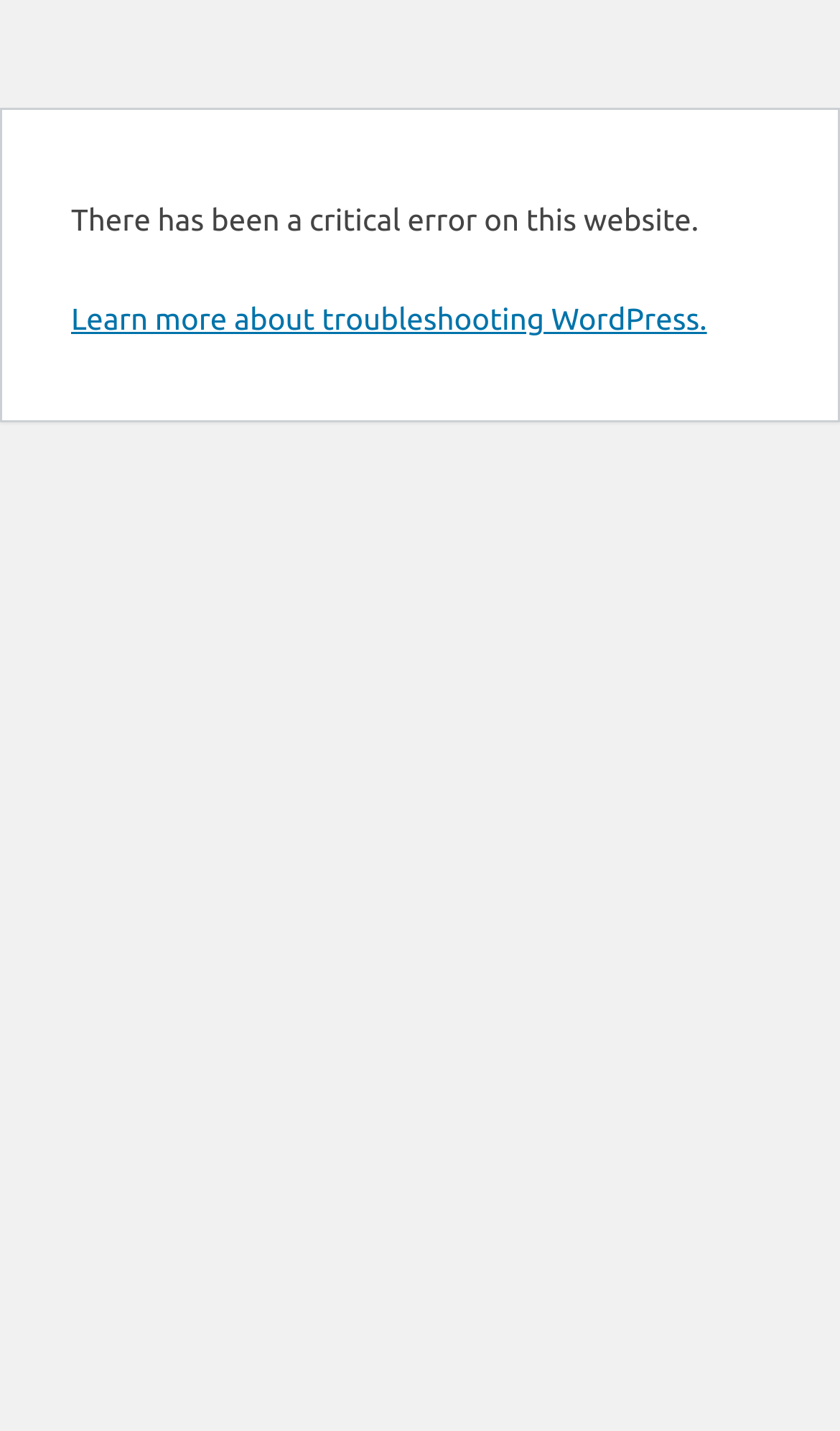Find the coordinates for the bounding box of the element with this description: "Learn more about troubleshooting WordPress.".

[0.085, 0.211, 0.842, 0.235]